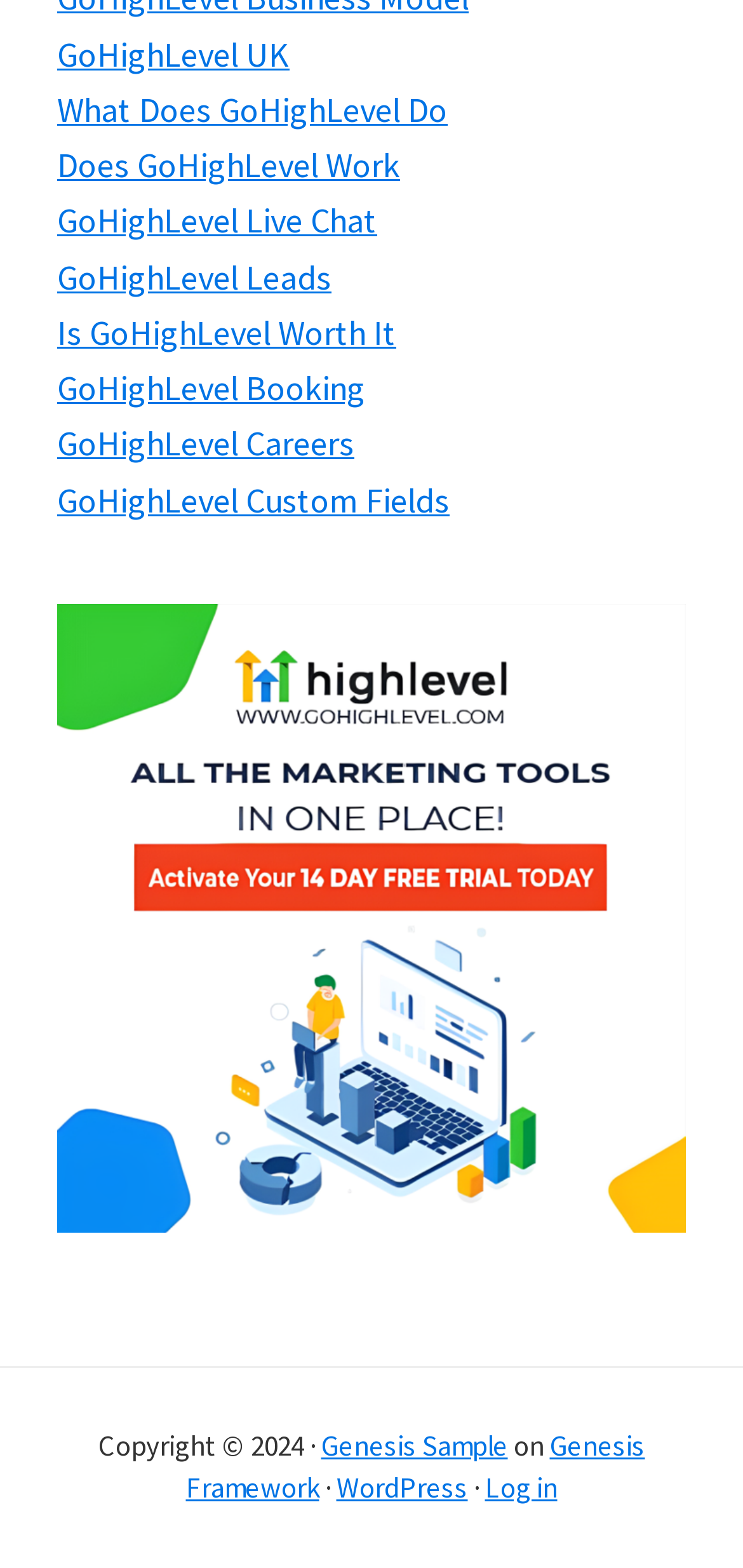Please provide the bounding box coordinates in the format (top-left x, top-left y, bottom-right x, bottom-right y). Remember, all values are floating point numbers between 0 and 1. What is the bounding box coordinate of the region described as: Log in

[0.653, 0.937, 0.75, 0.96]